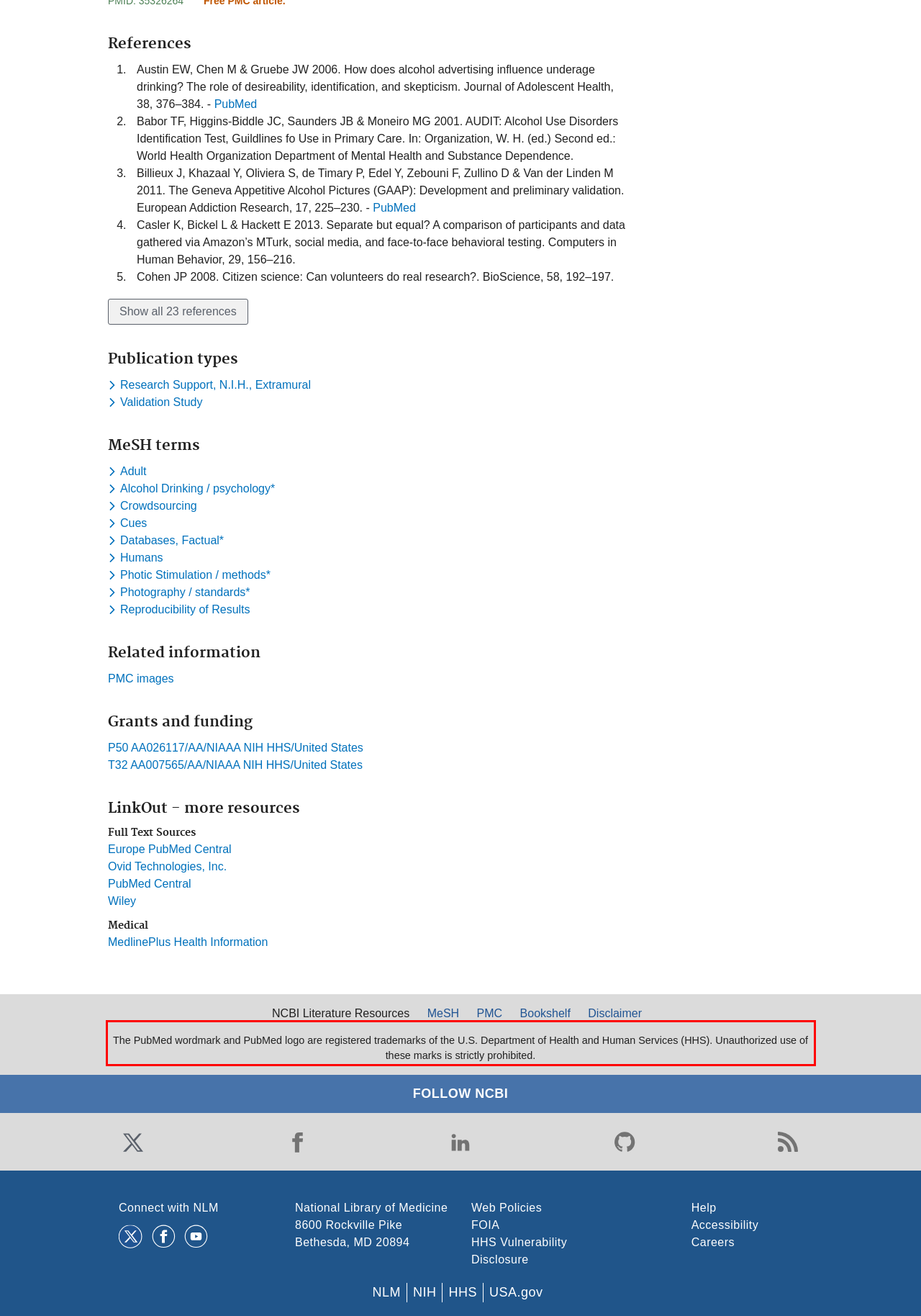You are provided with a screenshot of a webpage containing a red bounding box. Please extract the text enclosed by this red bounding box.

The PubMed wordmark and PubMed logo are registered trademarks of the U.S. Department of Health and Human Services (HHS). Unauthorized use of these marks is strictly prohibited.